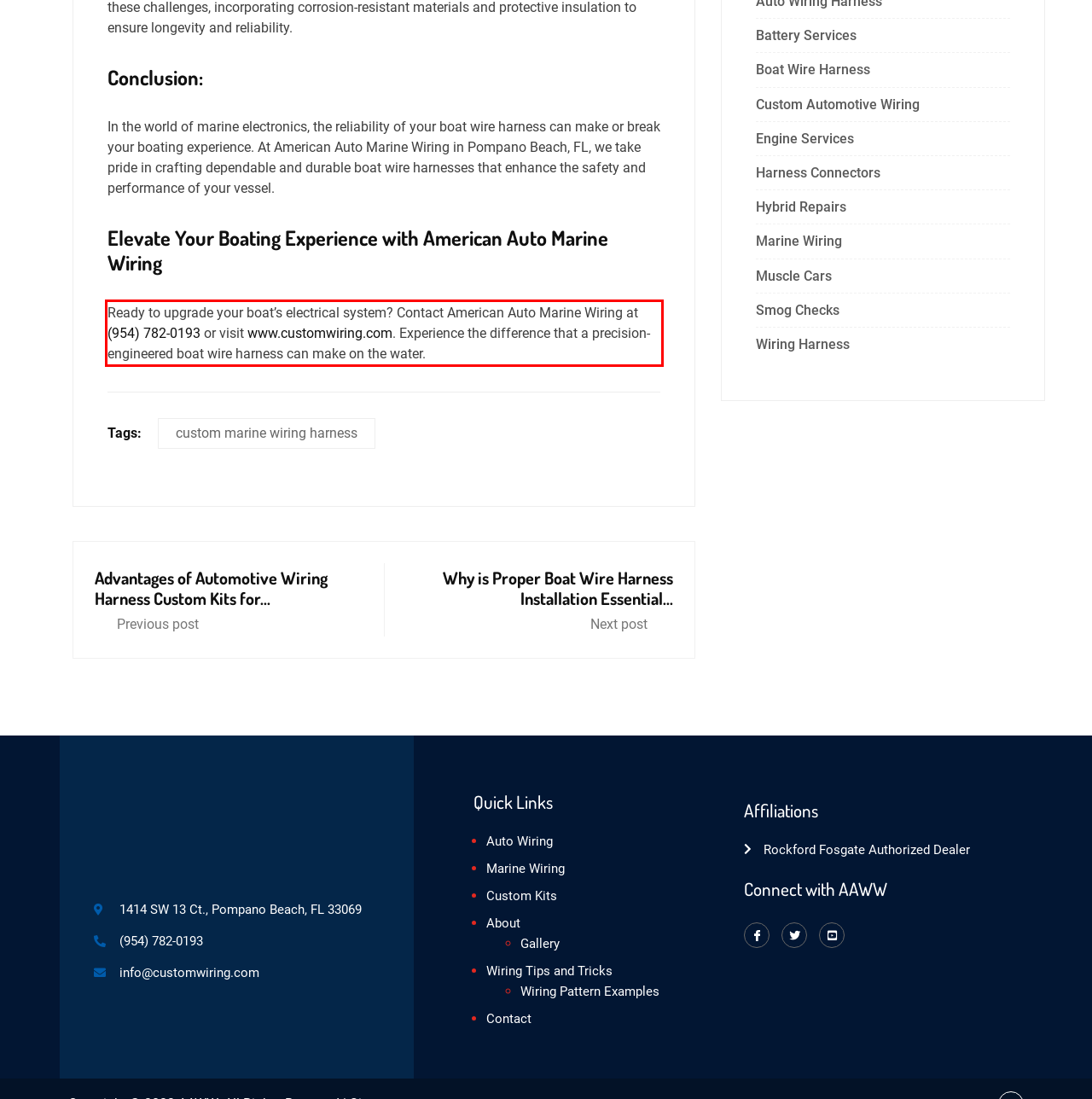Given a screenshot of a webpage, identify the red bounding box and perform OCR to recognize the text within that box.

Ready to upgrade your boat’s electrical system? Contact American Auto Marine Wiring at (954) 782-0193 or visit www.customwiring.com. Experience the difference that a precision-engineered boat wire harness can make on the water.